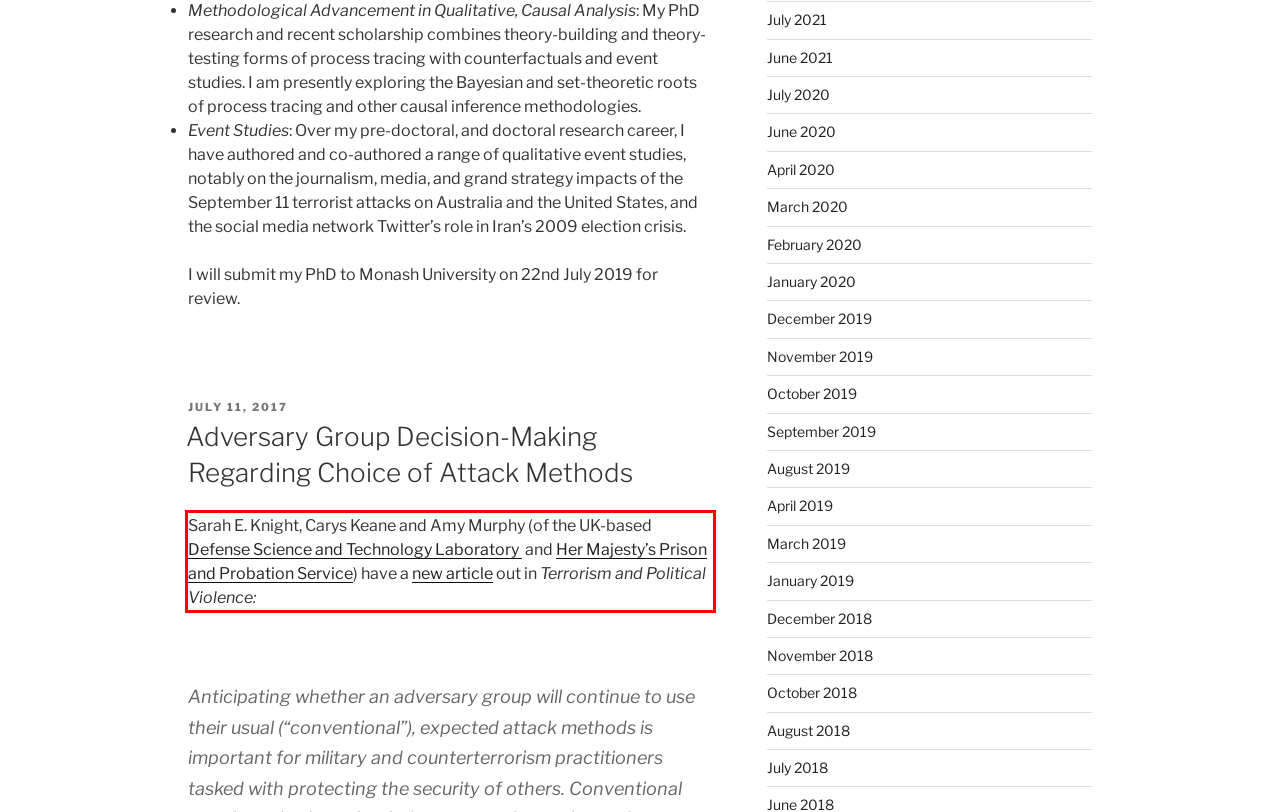Analyze the screenshot of the webpage that features a red bounding box and recognize the text content enclosed within this red bounding box.

Sarah E. Knight, Carys Keane and Amy Murphy (of the UK-based Defense Science and Technology Laboratory and Her Majesty’s Prison and Probation Service) have a new article out in Terrorism and Political Violence: